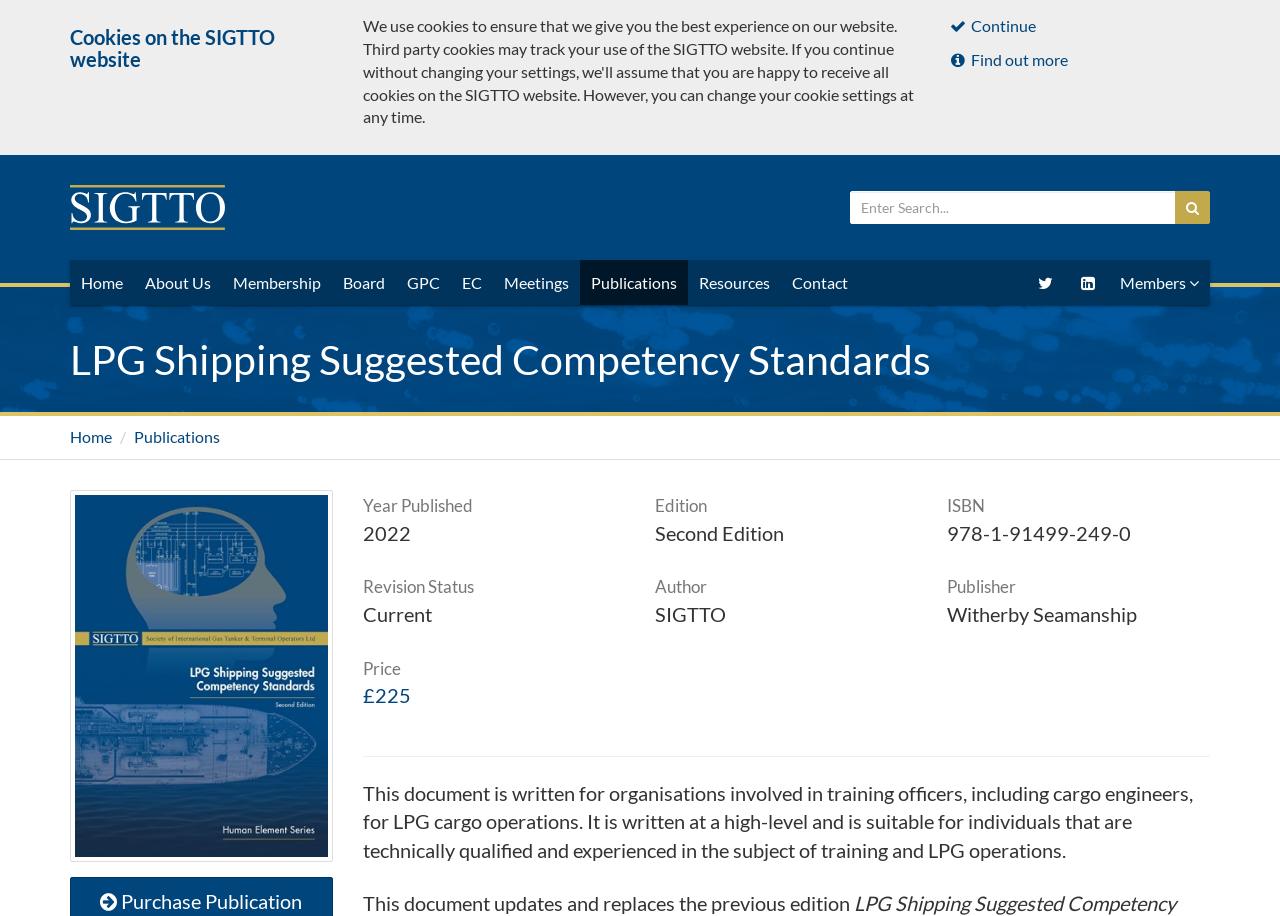Determine the bounding box coordinates for the clickable element required to fulfill the instruction: "Go to Home page". Provide the coordinates as four float numbers between 0 and 1, i.e., [left, top, right, bottom].

[0.055, 0.284, 0.105, 0.333]